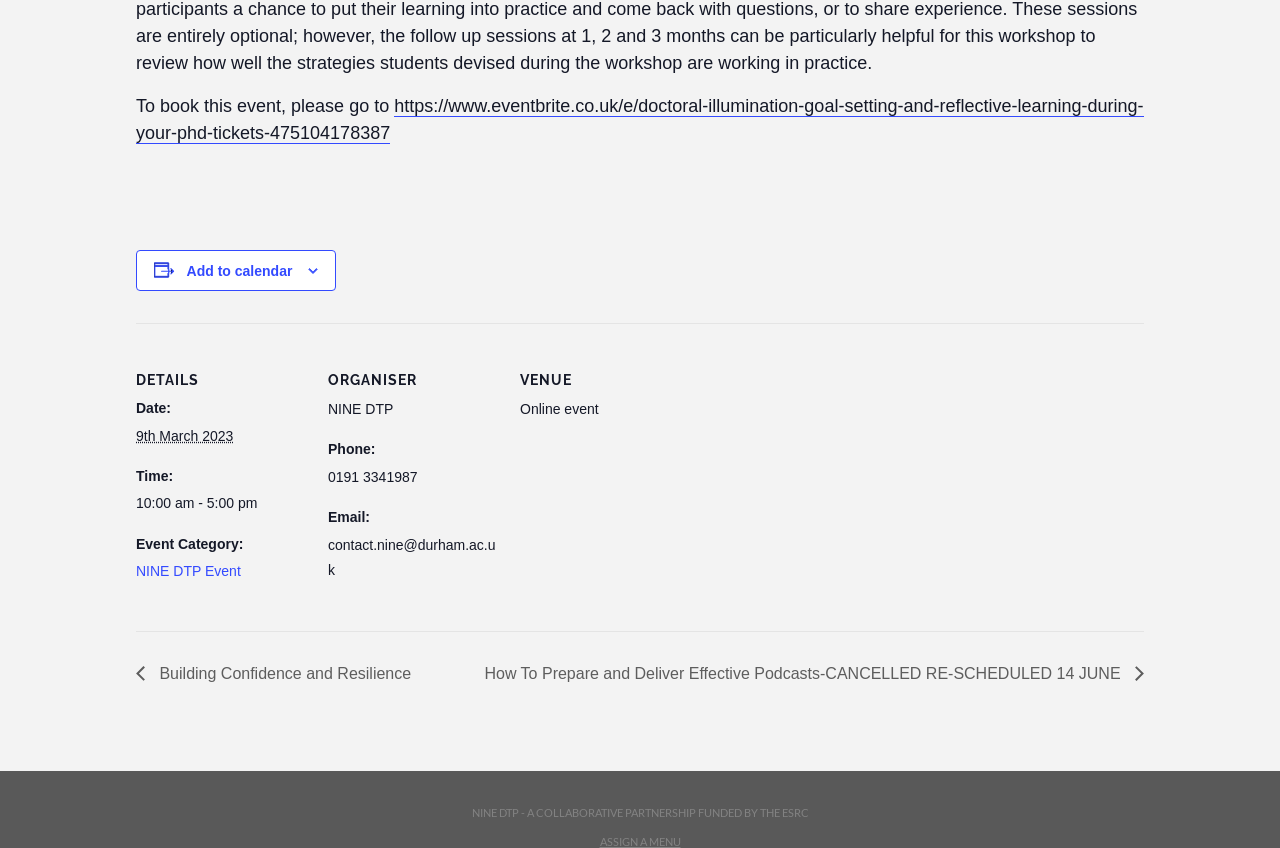What is the phone number of the organiser NINE DTP?
Kindly give a detailed and elaborate answer to the question.

I found the answer by looking at the 'ORGANISER' section of the webpage, where it lists the organiser's details in a description list format. The phone number is mentioned as '0191 3341987'.